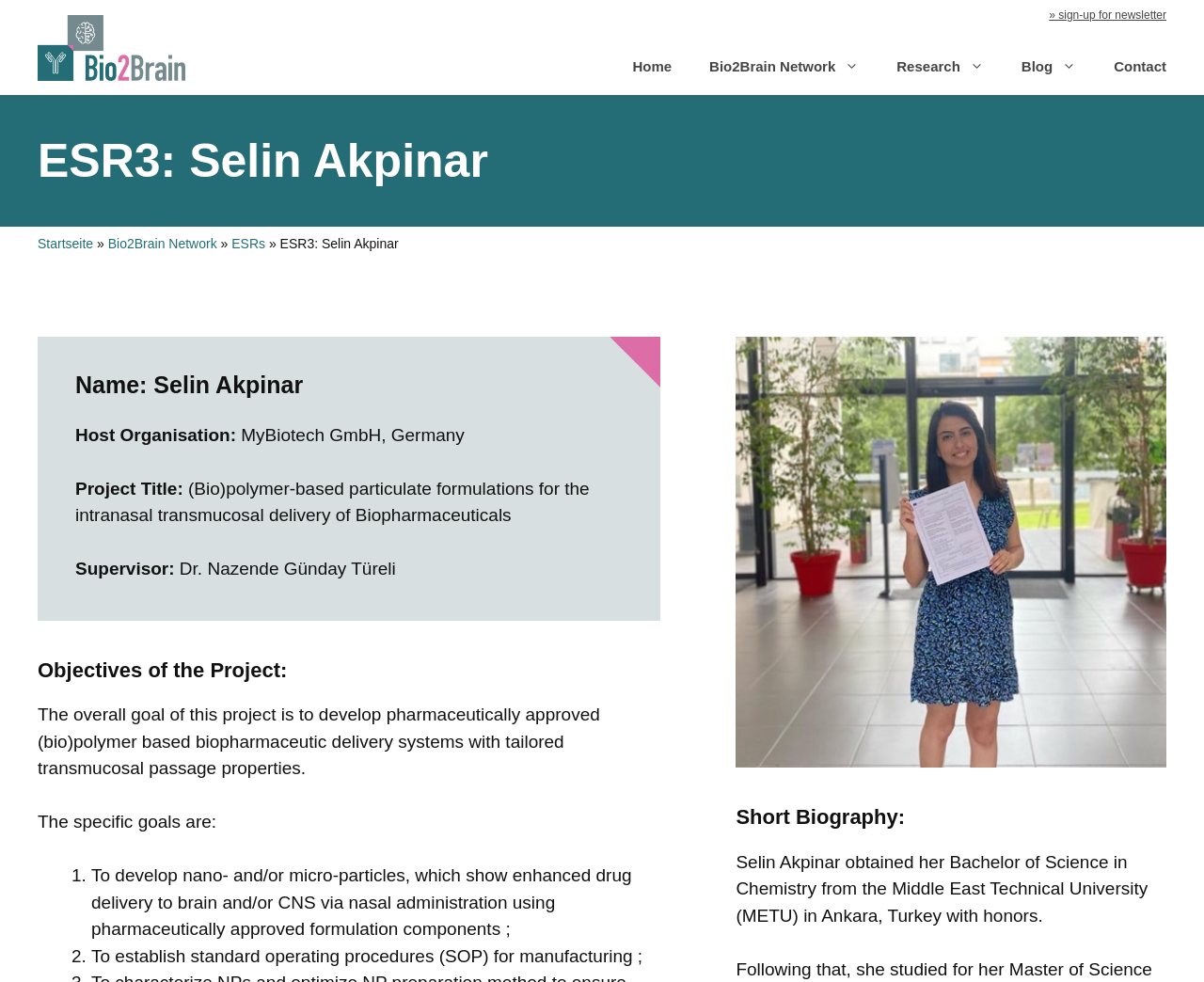Describe all the key features and sections of the webpage thoroughly.

The webpage is about ESR3: Selin Akpinar, a researcher's bio page. At the top, there is a banner with a link to the site "Bio2Brain" and an image of the Bio2Brain logo. Below the banner, there is a navigation menu with links to "Home", "Bio2Brain Network", "Research", "Blog", and "Contact".

The main content of the page is divided into sections. The first section has a heading "ESR3: Selin Akpinar" and provides information about the researcher. There are links to "Startseite" and "Bio2Brain Network" on the left side, and a static text "»" in between. Below these links, there is a section with the researcher's name, host organization, project title, supervisor, and objectives of the project.

The objectives section is further divided into subheadings, including "Objectives of the Project" and "The specific goals are". The specific goals are listed as numbered items, with descriptions of the goals.

On the right side of the page, there is a figure, and below it, a section with a heading "Short Biography" that provides a brief bio of Selin Akpinar.

At the very top of the page, there is a complementary section with a link to sign up for a newsletter.